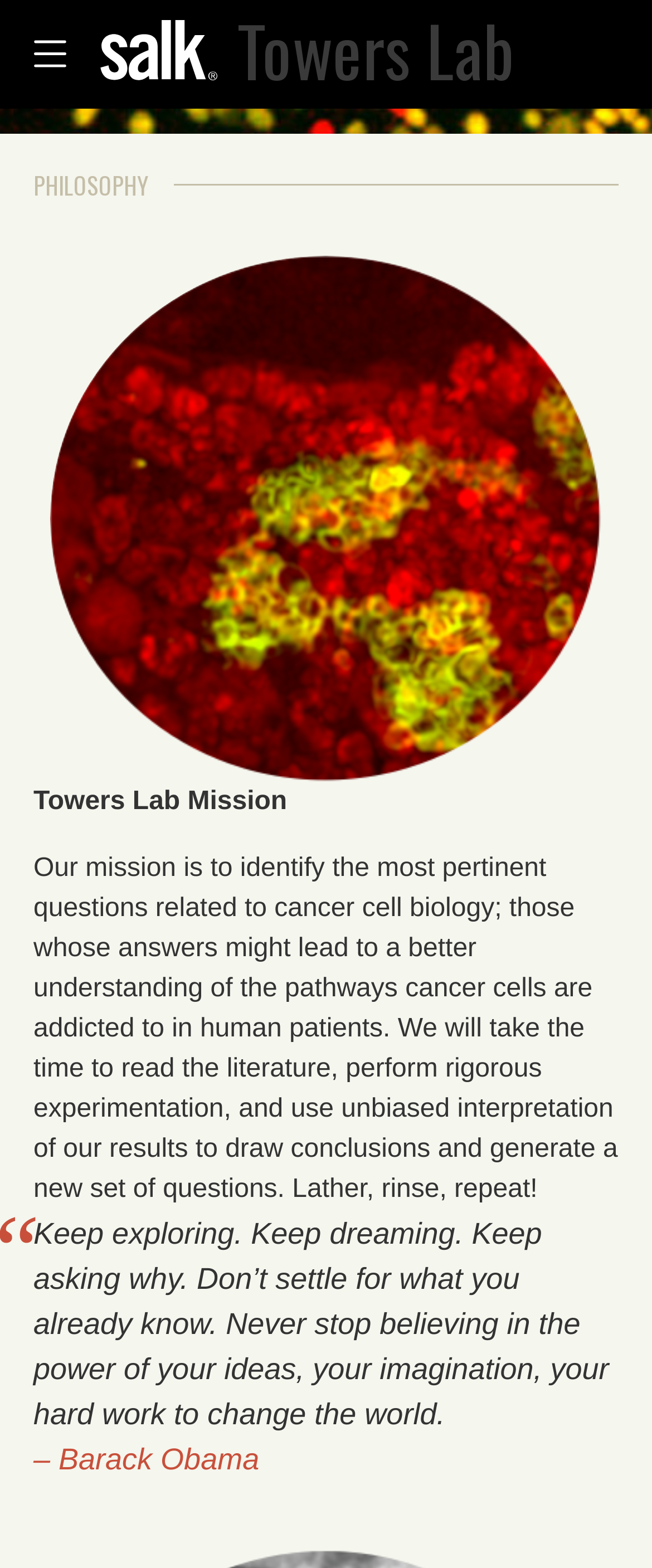Reply to the question with a brief word or phrase: What is the color scheme of the webpage?

Neutral